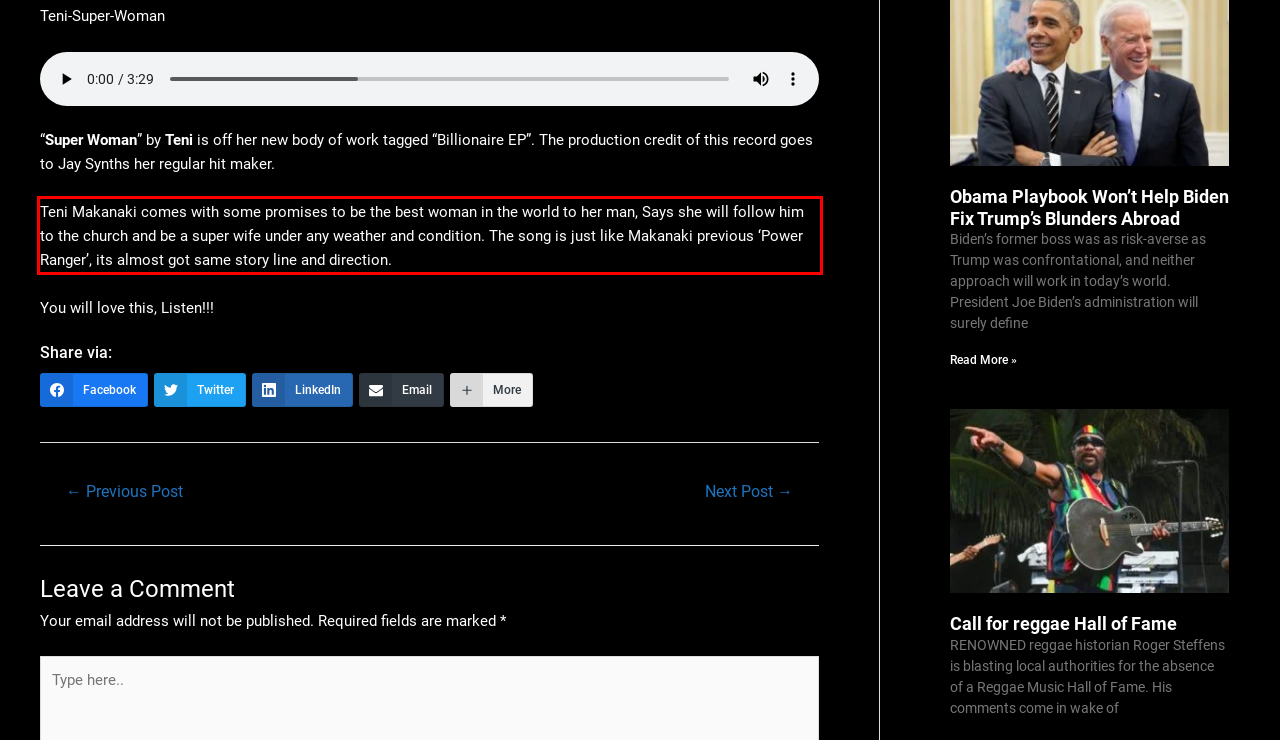Please take the screenshot of the webpage, find the red bounding box, and generate the text content that is within this red bounding box.

Teni Makanaki comes with some promises to be the best woman in the world to her man, Says she will follow him to the church and be a super wife under any weather and condition. The song is just like Makanaki previous ‘Power Ranger’, its almost got same story line and direction.